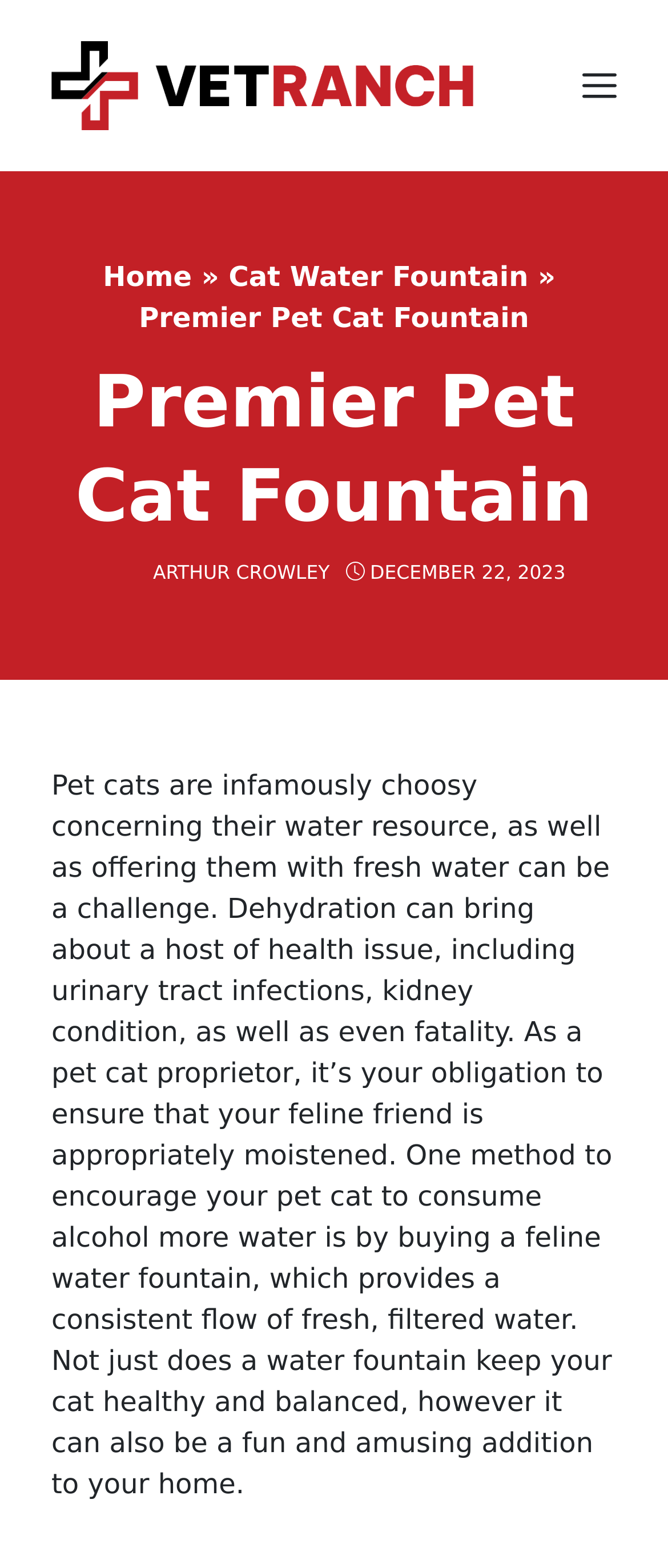Explain the webpage's design and content in an elaborate manner.

The webpage is about pet cat fountains, specifically the Premier Pet Cat Fountain 2024. At the top, there is a banner with the site's name "Vet Ranch" accompanied by an image of the same name. Next to it, there is a "Menu" button. 

Below the banner, there is a navigation section with links to "Home" and "Cat Water Fountain", separated by a "»" symbol. The title "Premier Pet Cat Fountain" is displayed prominently in this section.

The main content area is divided into two sections. The top section has a heading with the same title as the webpage, "Premier Pet Cat Fountain". Below the heading, there is a link to the author "ARTHUR CROWLEY" and a timestamp "DECEMBER 22, 2023". 

The main article is a long paragraph that discusses the importance of providing fresh water to pet cats, the risks of dehydration, and how a cat water fountain can encourage cats to drink more water. The text is positioned below the author and timestamp information.